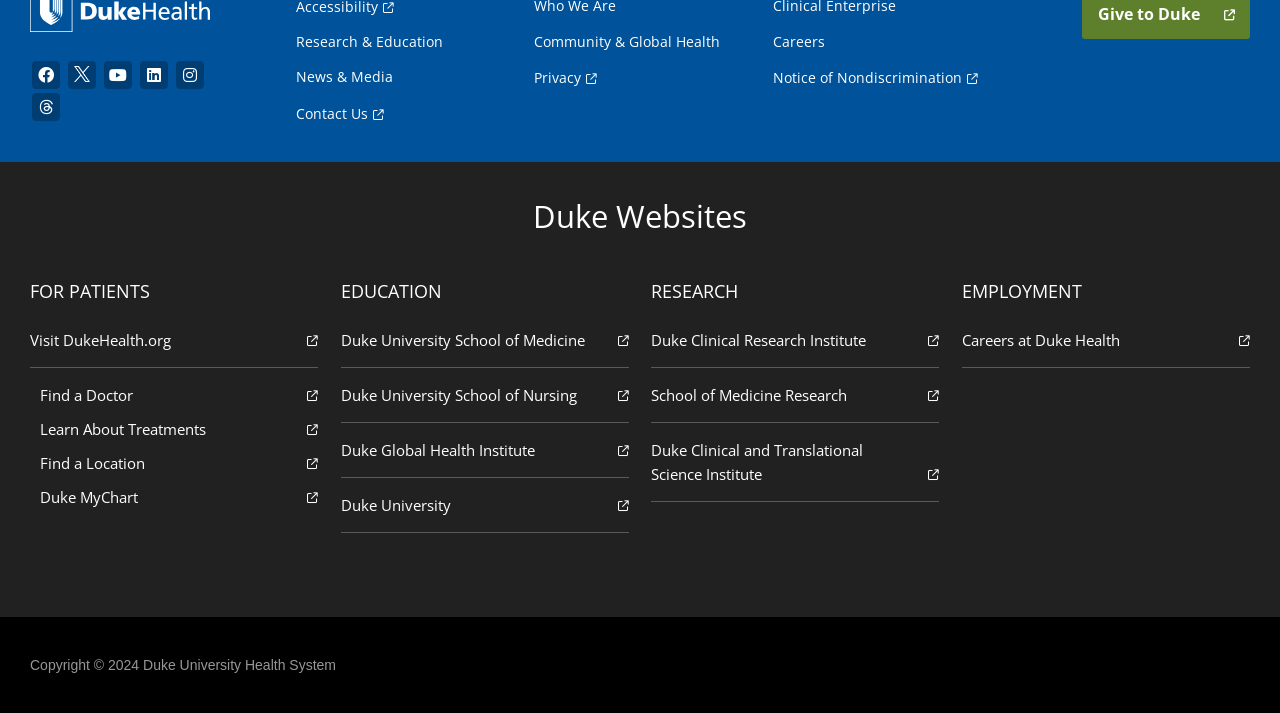Determine the bounding box coordinates of the clickable region to follow the instruction: "Learn About Treatments".

[0.023, 0.577, 0.248, 0.625]